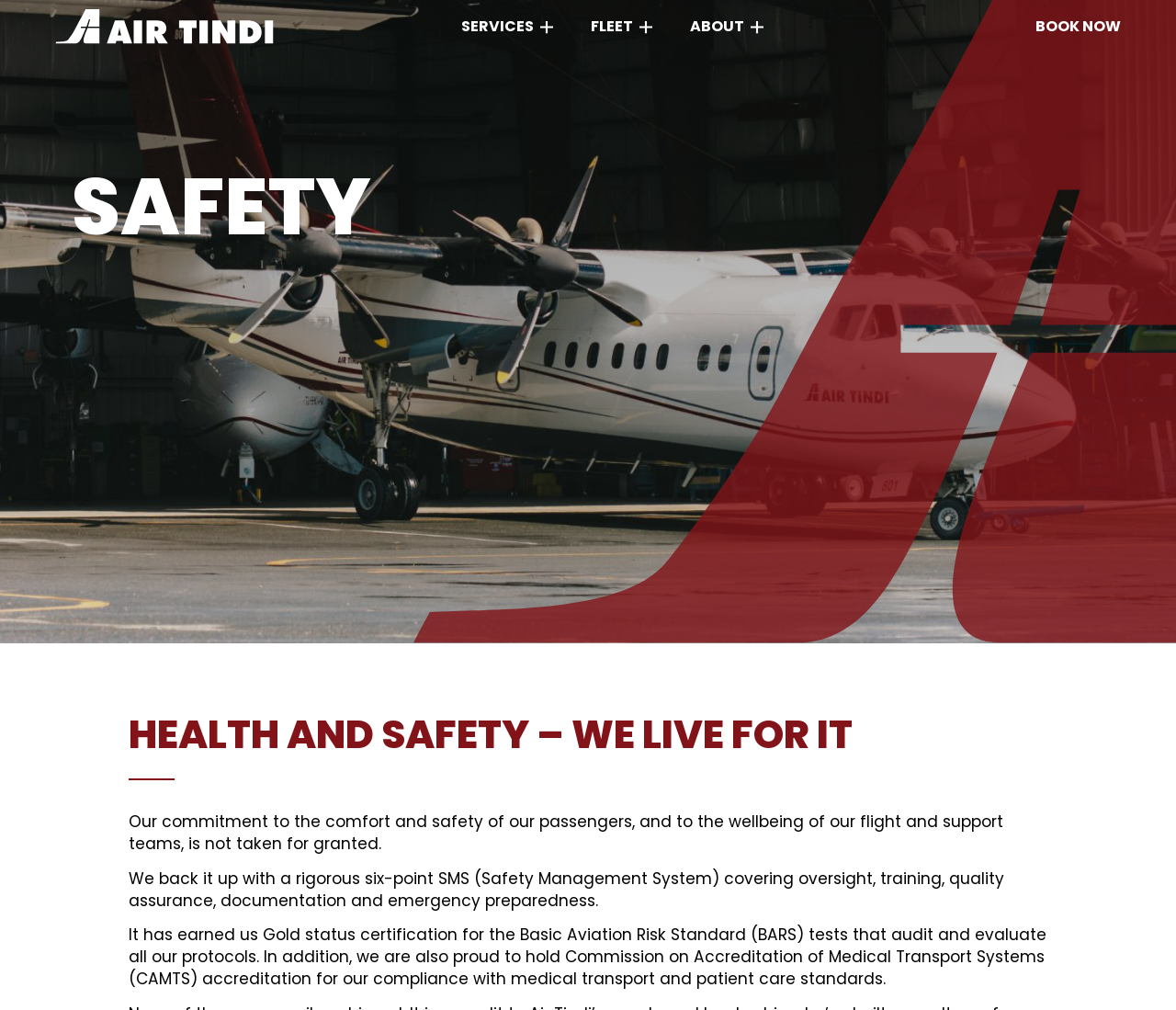Please respond to the question using a single word or phrase:
What is the main topic of the webpage?

Safety